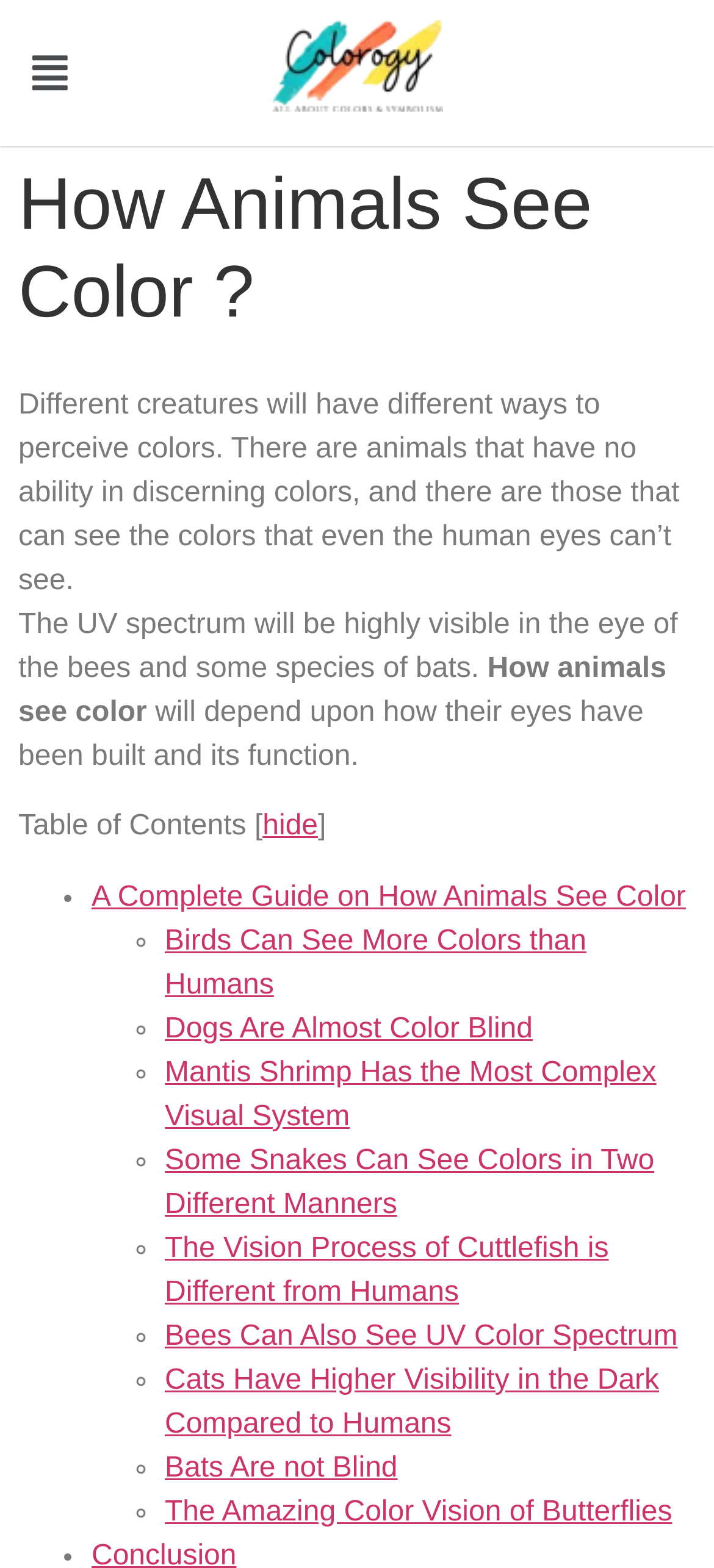Find the bounding box coordinates of the area to click in order to follow the instruction: "Explore posts from January 2022".

None